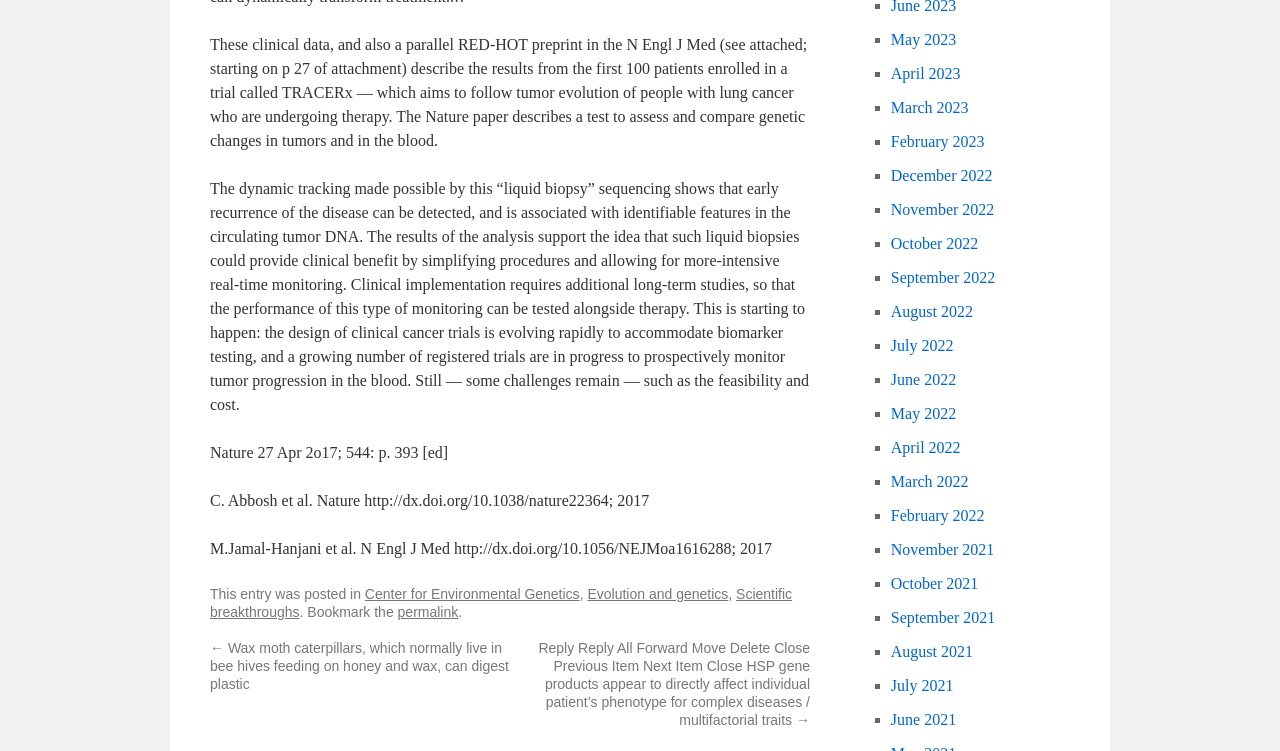Find the bounding box coordinates of the element to click in order to complete this instruction: "Click the link to Evolution and genetics". The bounding box coordinates must be four float numbers between 0 and 1, denoted as [left, top, right, bottom].

[0.459, 0.78, 0.569, 0.802]